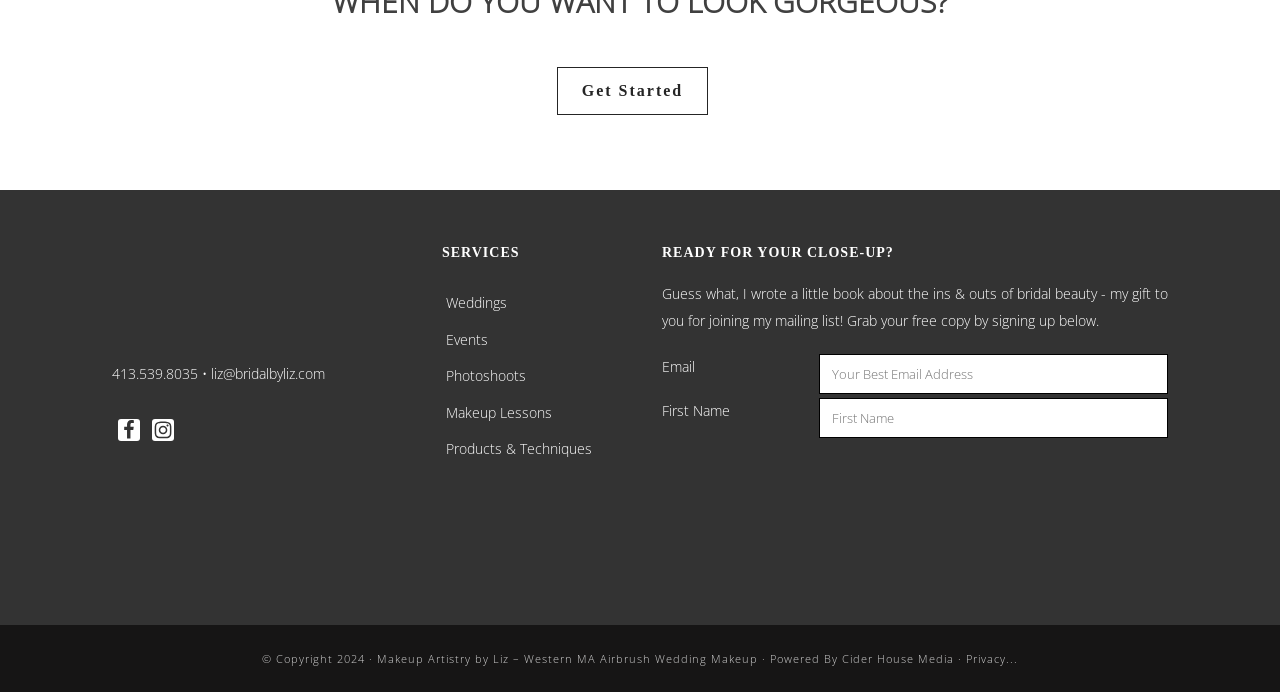Identify the bounding box coordinates for the region to click in order to carry out this instruction: "Sign up for the mailing list". Provide the coordinates using four float numbers between 0 and 1, formatted as [left, top, right, bottom].

[0.517, 0.41, 0.912, 0.476]